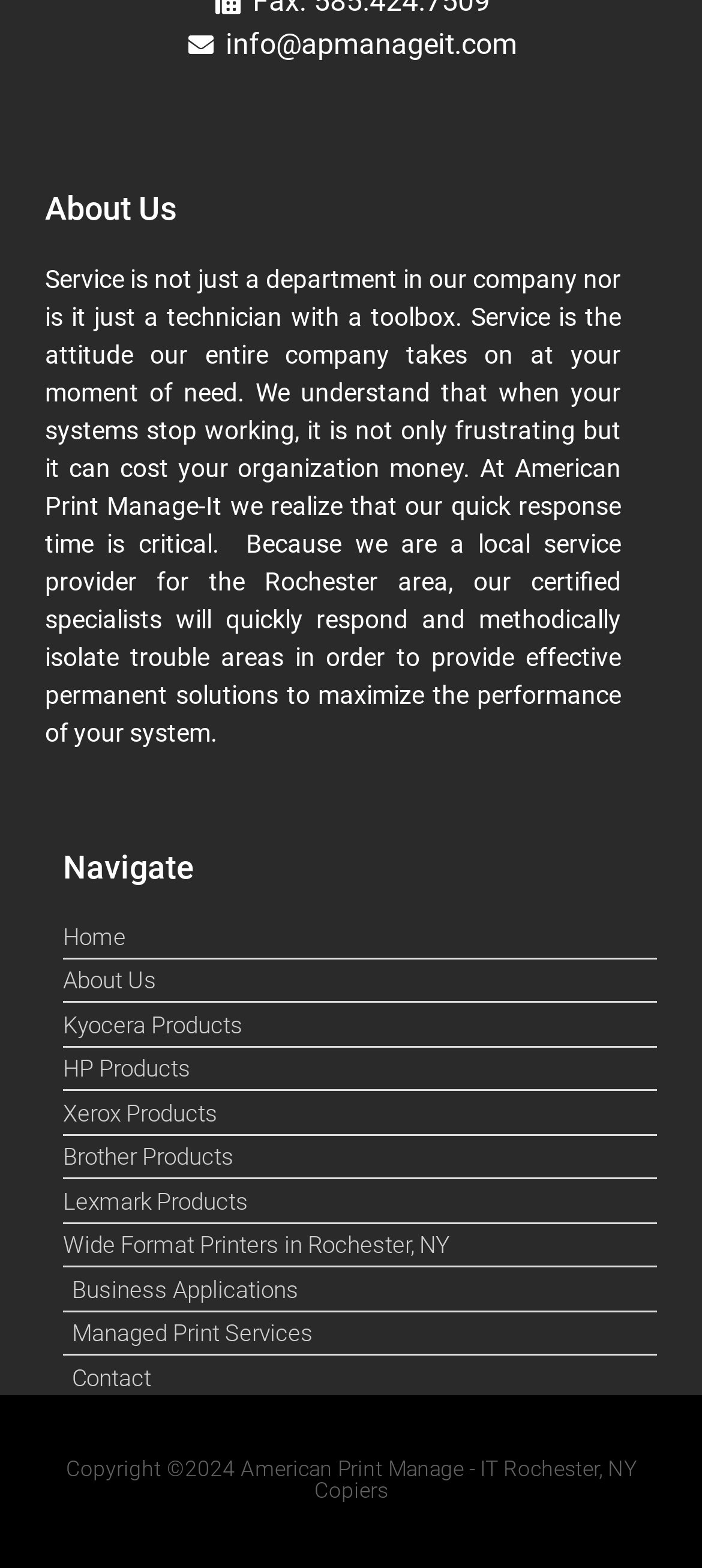From the element description: "About Us", extract the bounding box coordinates of the UI element. The coordinates should be expressed as four float numbers between 0 and 1, in the order [left, top, right, bottom].

[0.09, 0.615, 0.936, 0.637]